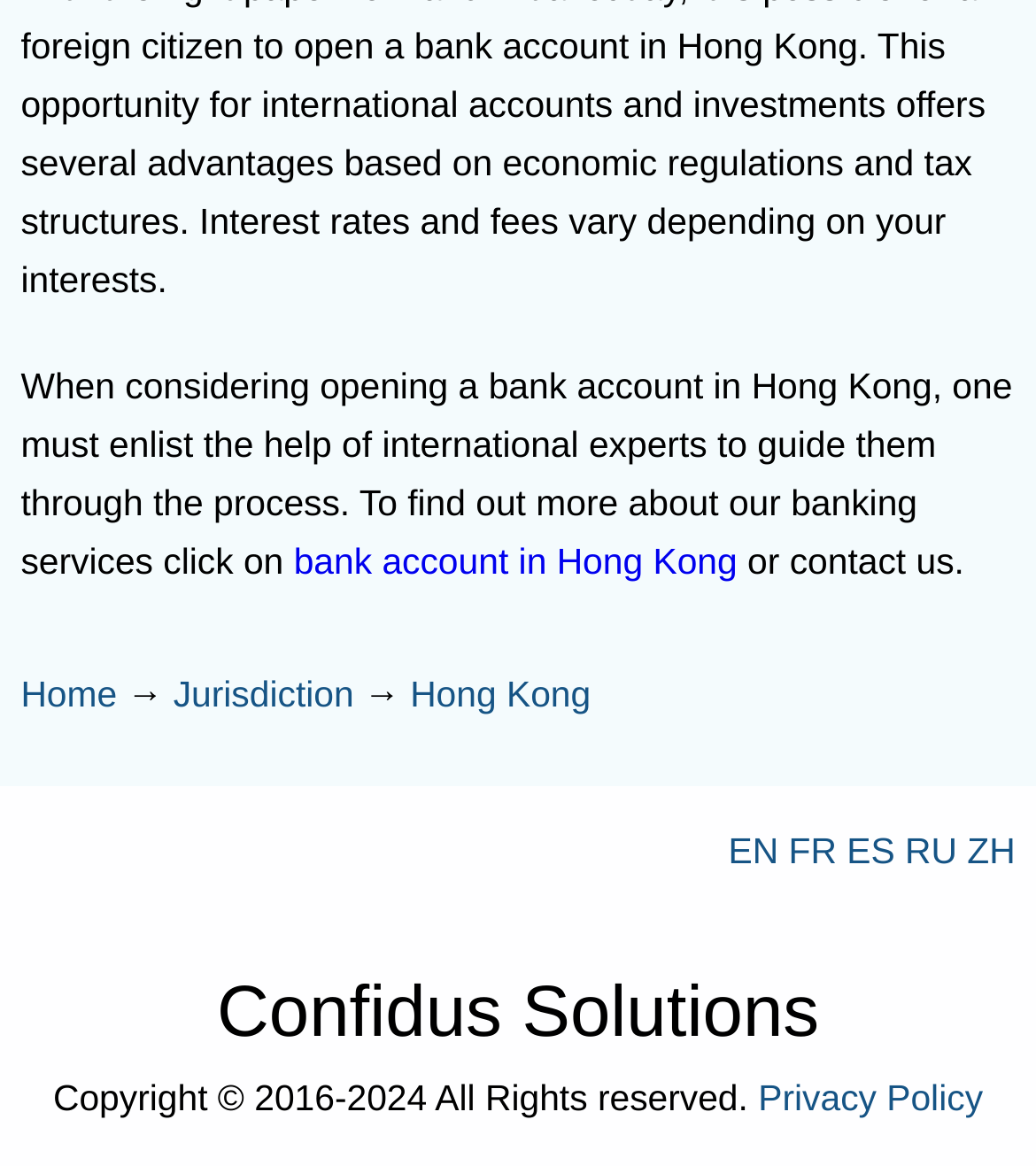Find and specify the bounding box coordinates that correspond to the clickable region for the instruction: "Go to Home page".

[0.02, 0.578, 0.113, 0.612]